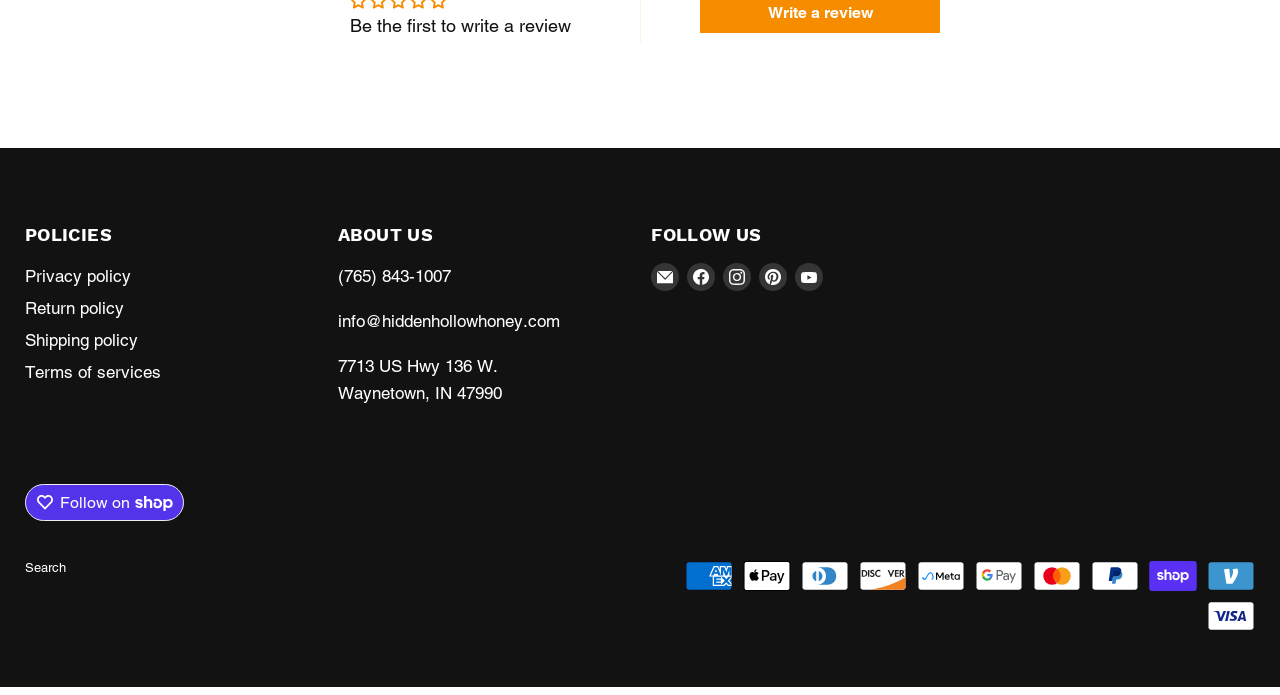Using the element description: "Find us on Pinterest", determine the bounding box coordinates. The coordinates should be in the format [left, top, right, bottom], with values between 0 and 1.

[0.593, 0.391, 0.615, 0.431]